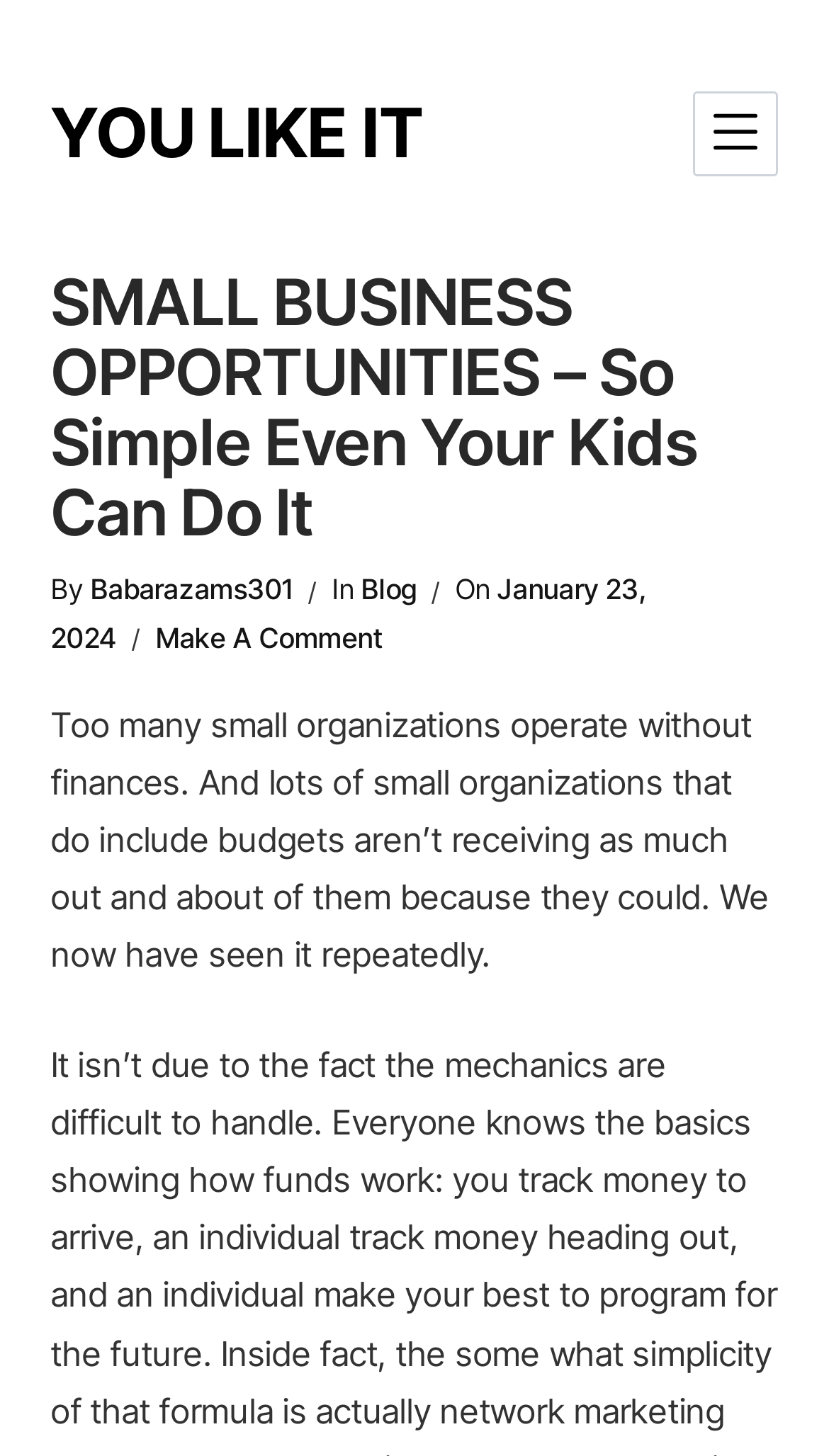Provide the bounding box coordinates for the UI element that is described as: "aria-label="Toggle navigation"".

[0.836, 0.063, 0.938, 0.121]